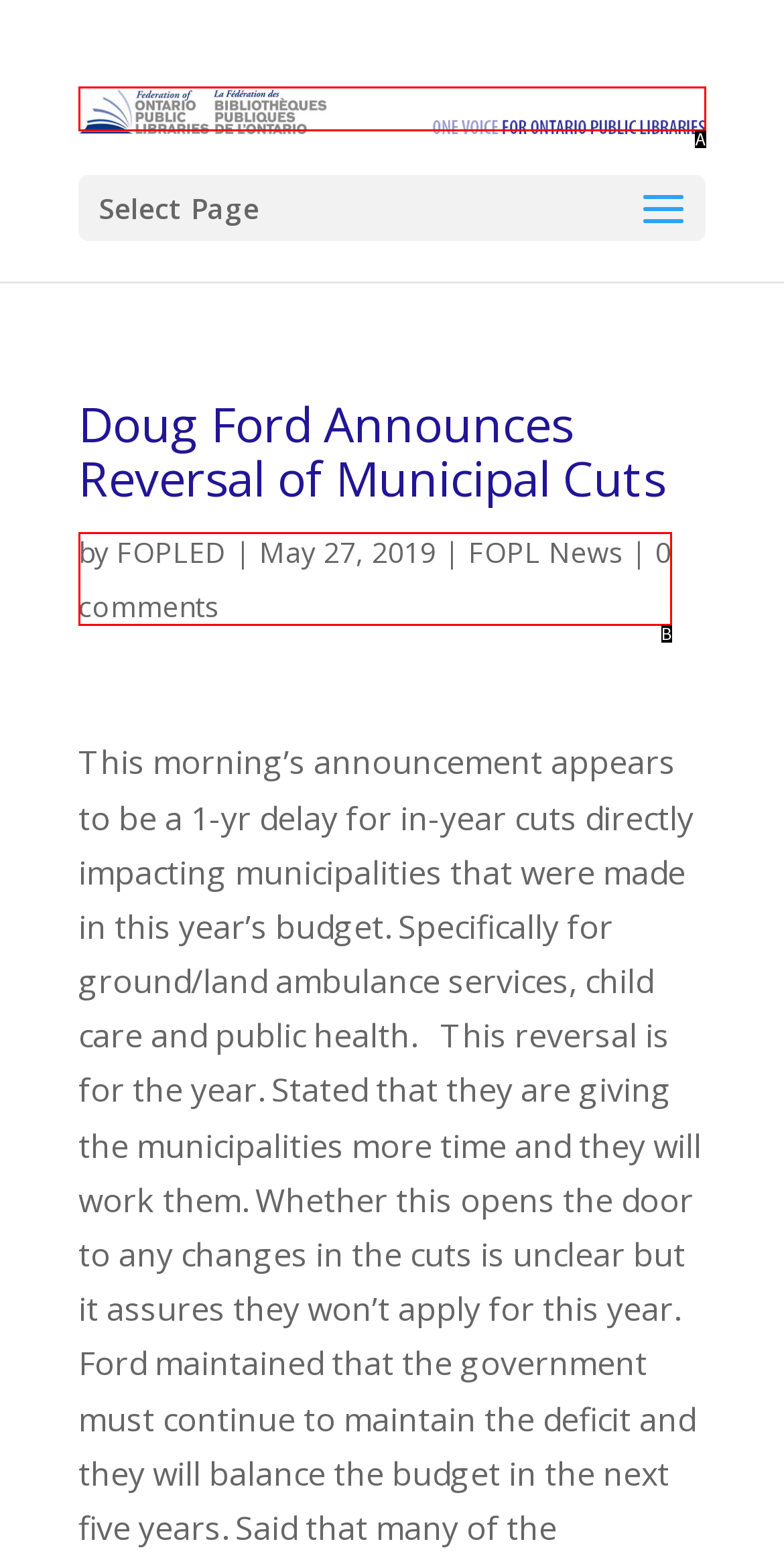Match the following description to the correct HTML element: 0 comments Indicate your choice by providing the letter.

B